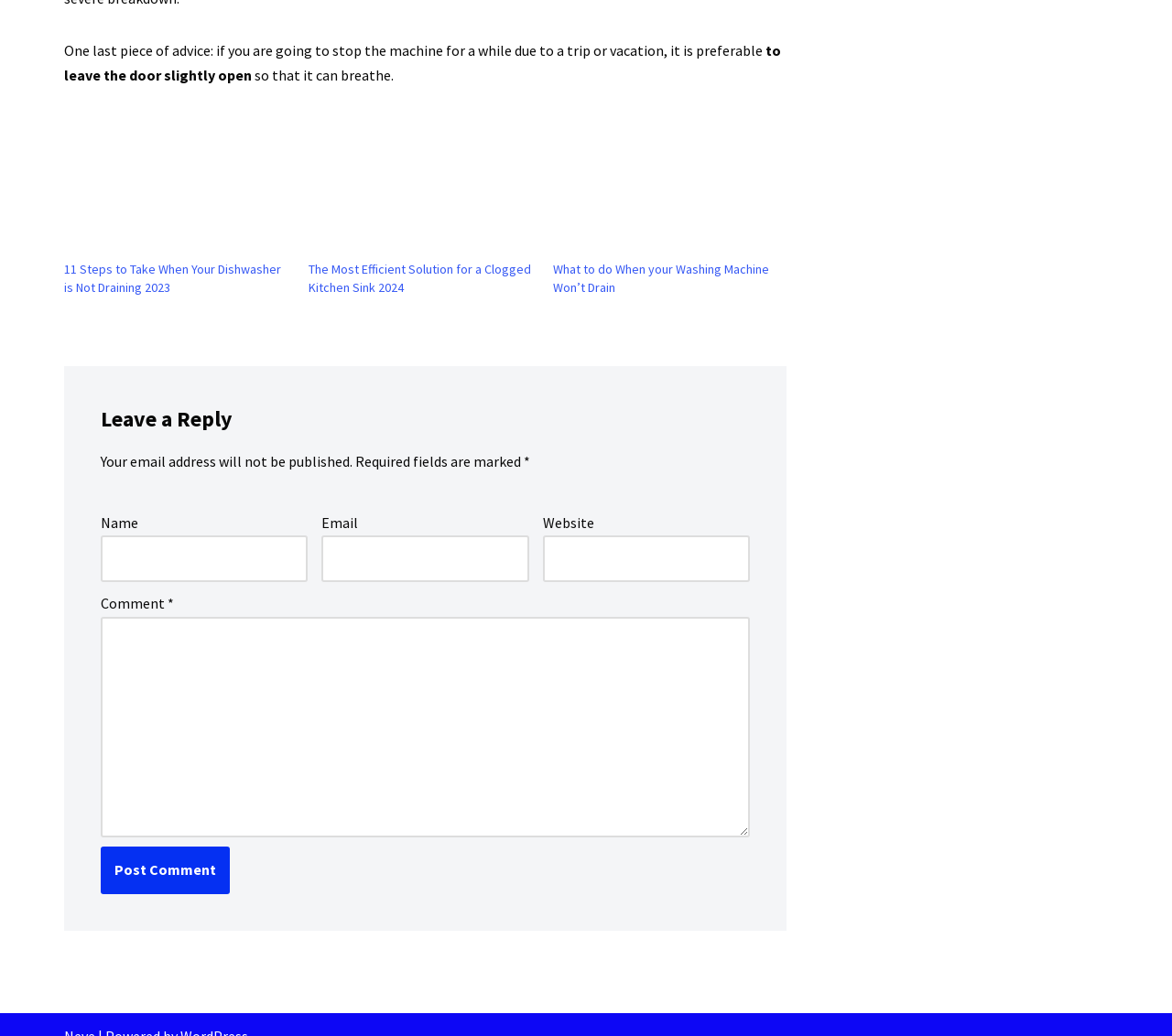How many textboxes are available for leaving a reply?
Please provide a detailed and thorough answer to the question.

The webpage has four textboxes available for leaving a reply: one for Name, one for Email, one for Website, and one for Comment. These textboxes allow users to input their information and leave a comment on the webpage.